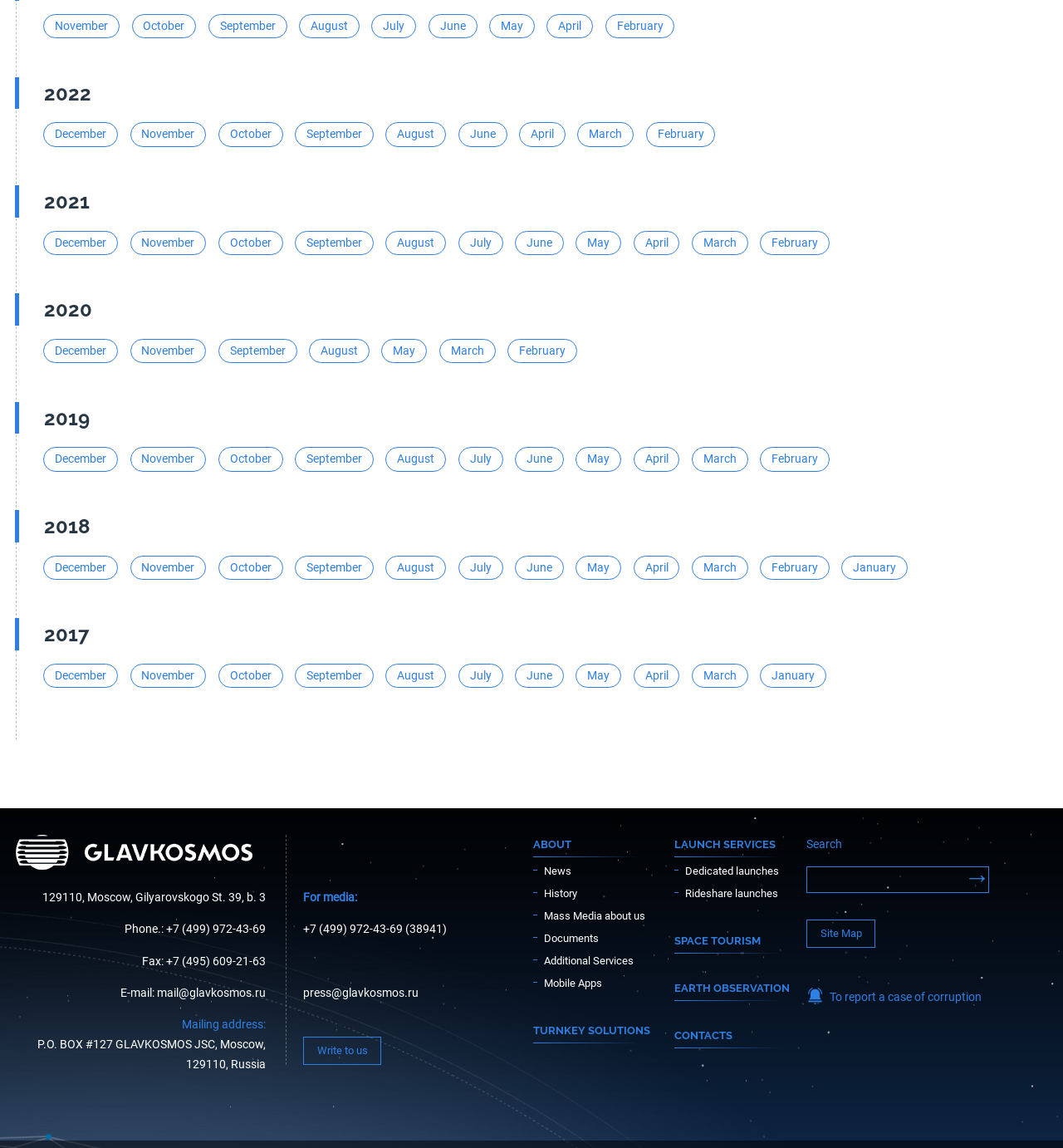Locate the bounding box coordinates of the element that should be clicked to fulfill the instruction: "Read the article about 'Hilo Waterfalls'".

None